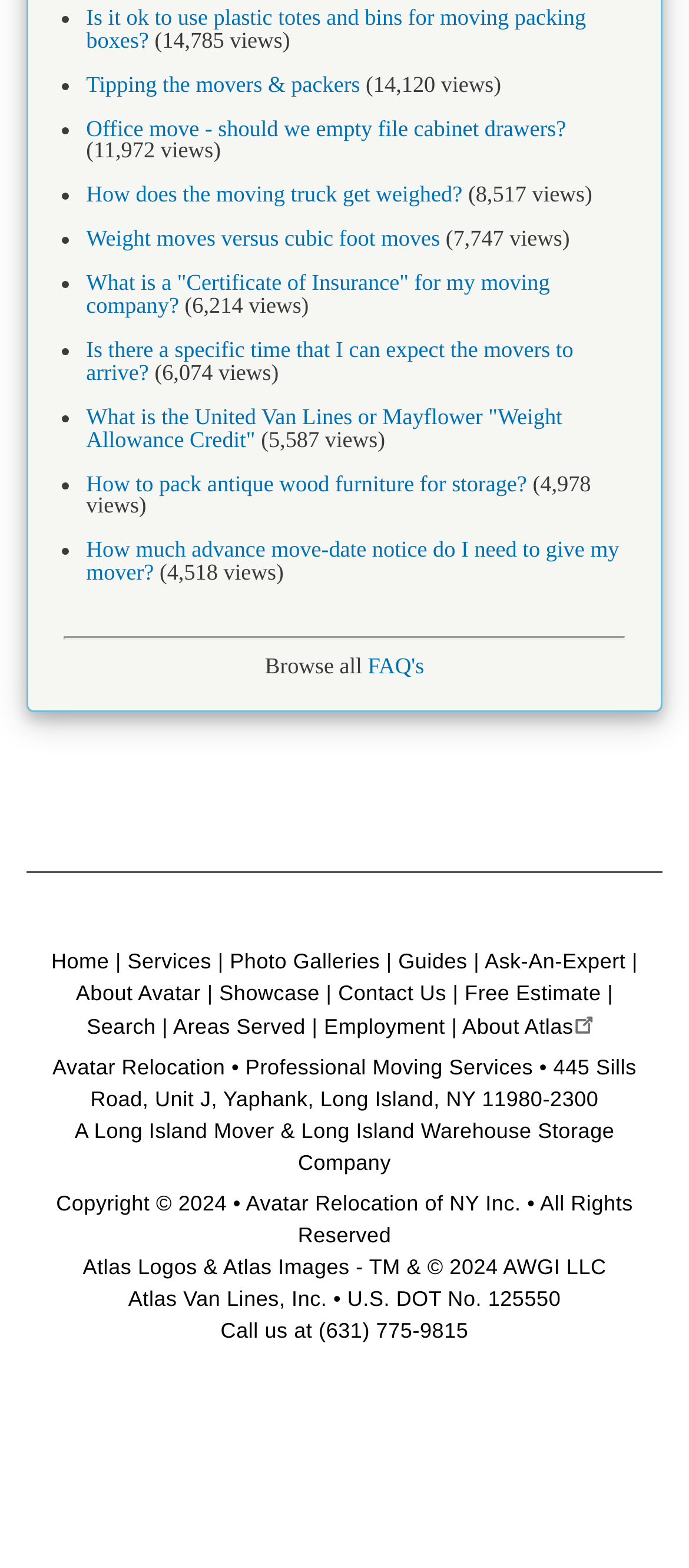Determine the bounding box coordinates for the HTML element described here: "Free Estimate".

[0.674, 0.625, 0.872, 0.641]